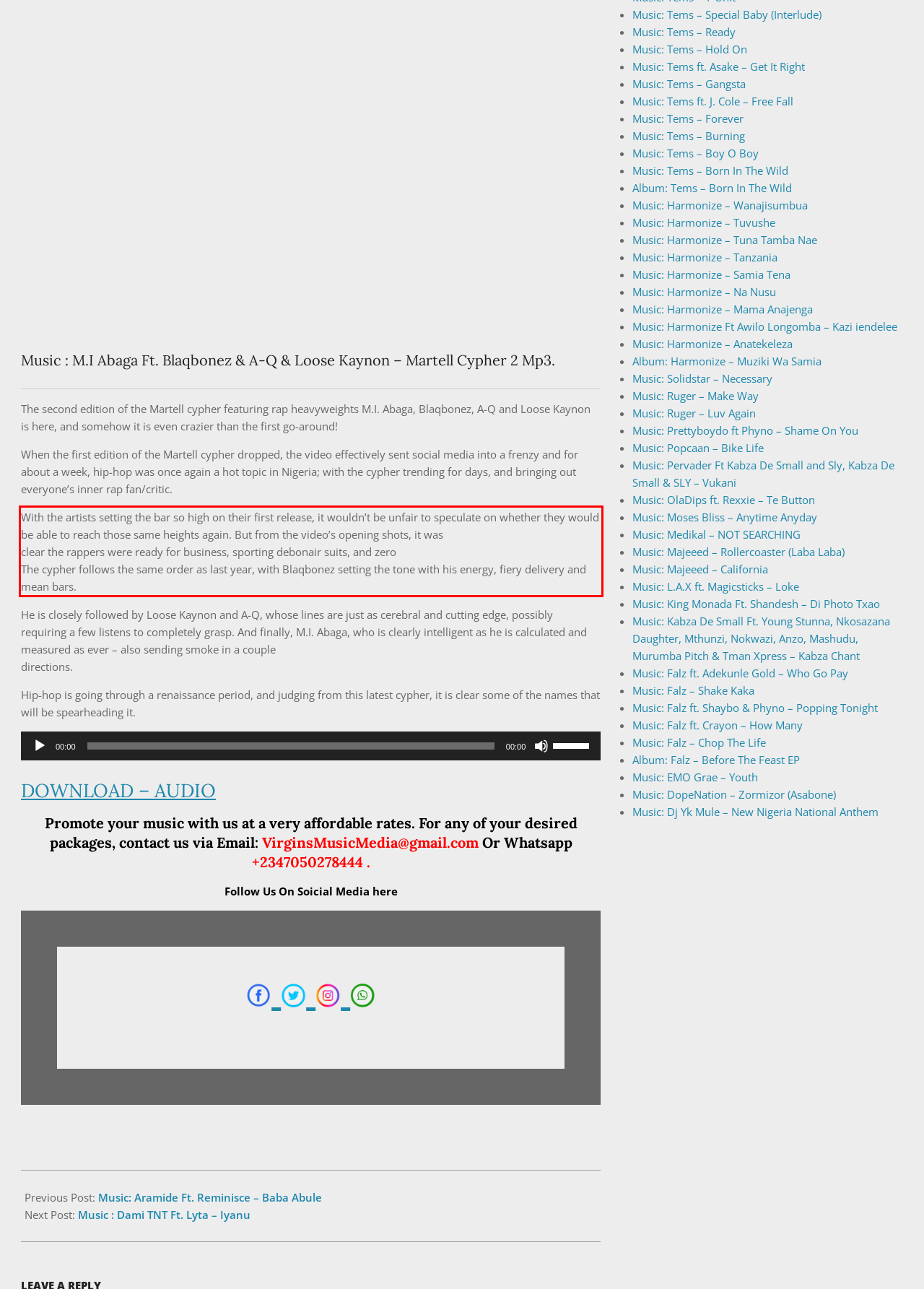Within the screenshot of the webpage, there is a red rectangle. Please recognize and generate the text content inside this red bounding box.

With the artists setting the bar so high on their first release, it wouldn’t be unfair to speculate on whether they would be able to reach those same heights again. But from the video’s opening shots, it was clear the rappers were ready for business, sporting debonair suits, and zero The cypher follows the same order as last year, with Blaqbonez setting the tone with his energy, fiery delivery and mean bars.